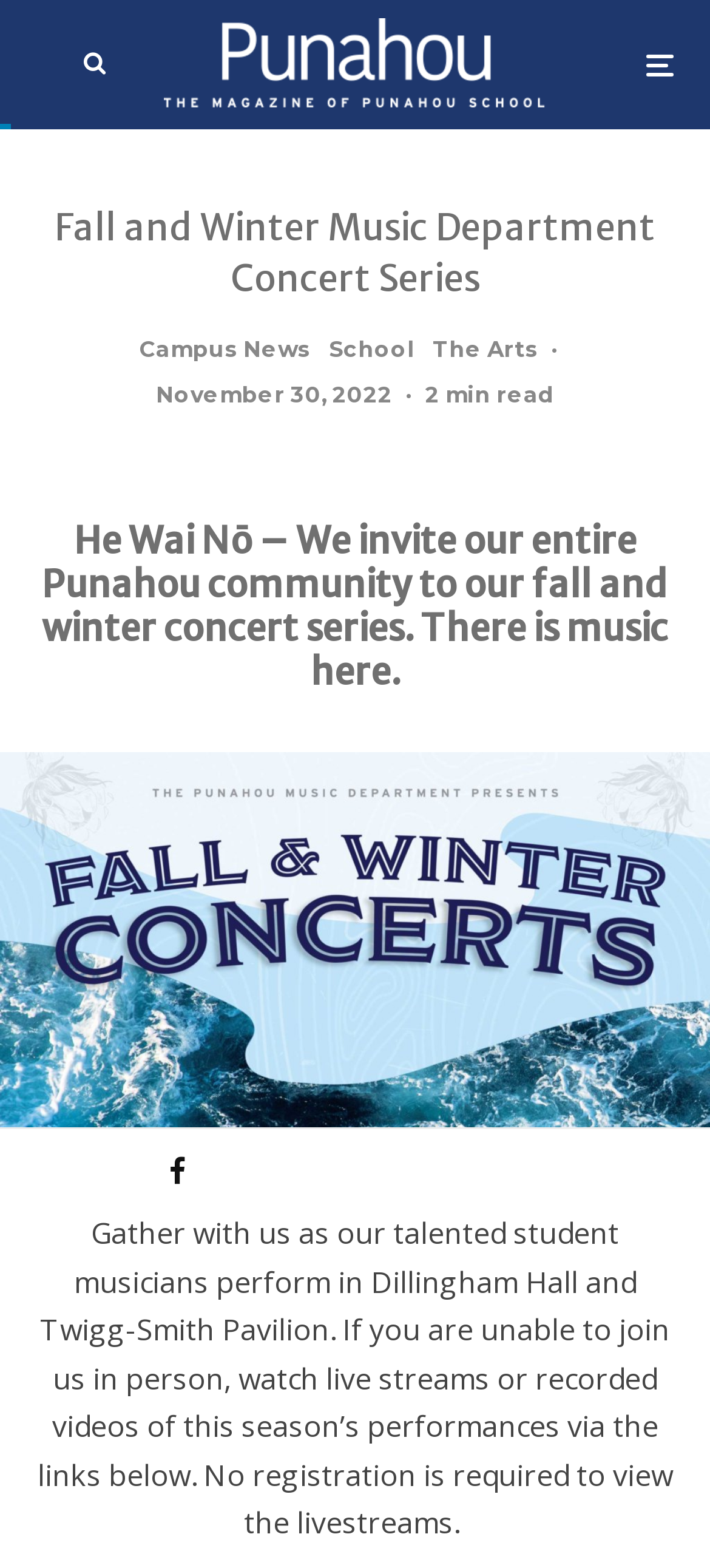Reply to the question with a single word or phrase:
How long does it take to read the latest article?

2 min